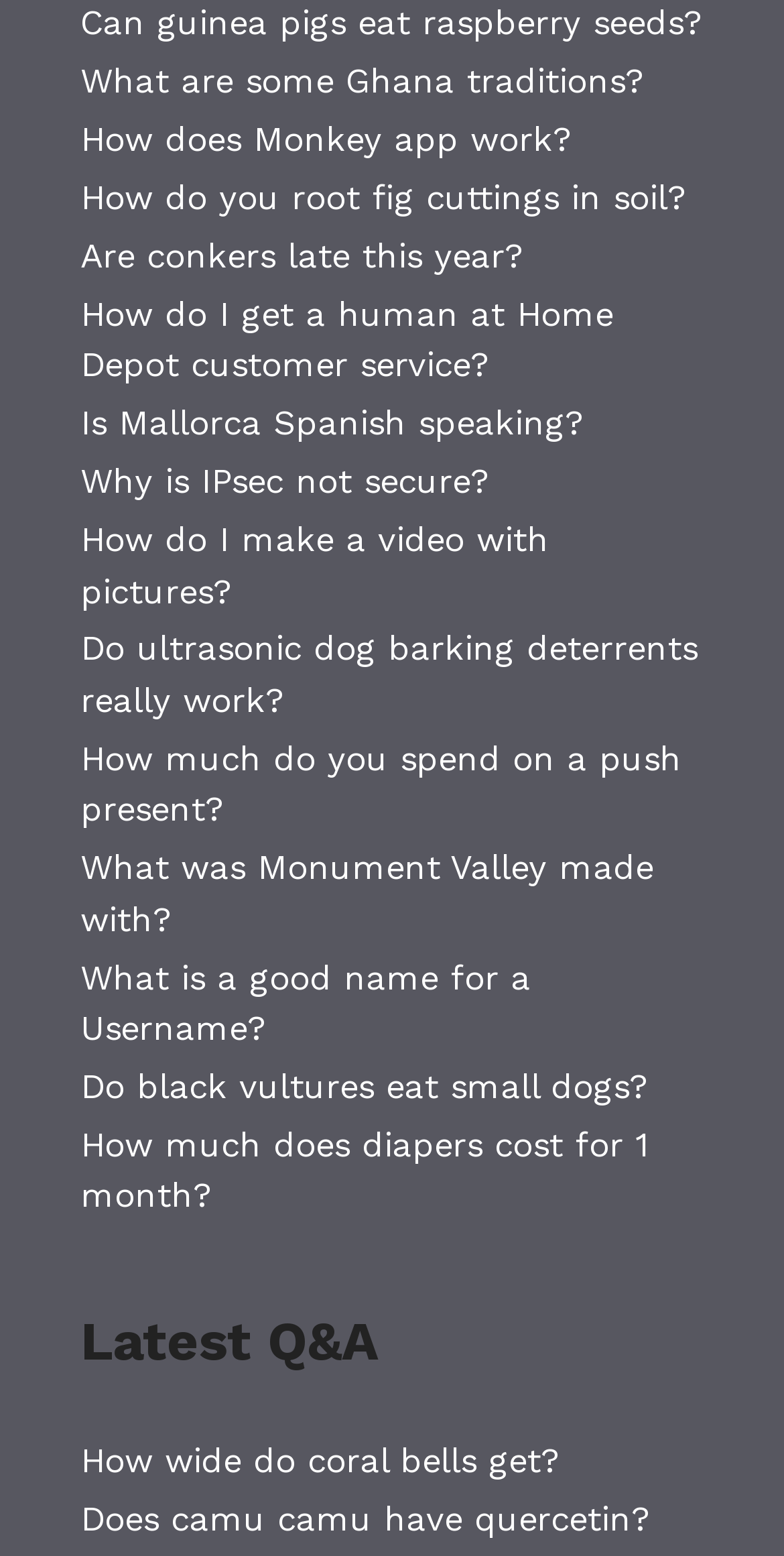Identify the bounding box coordinates of the element to click to follow this instruction: 'check Testimonials'. Ensure the coordinates are four float values between 0 and 1, provided as [left, top, right, bottom].

None